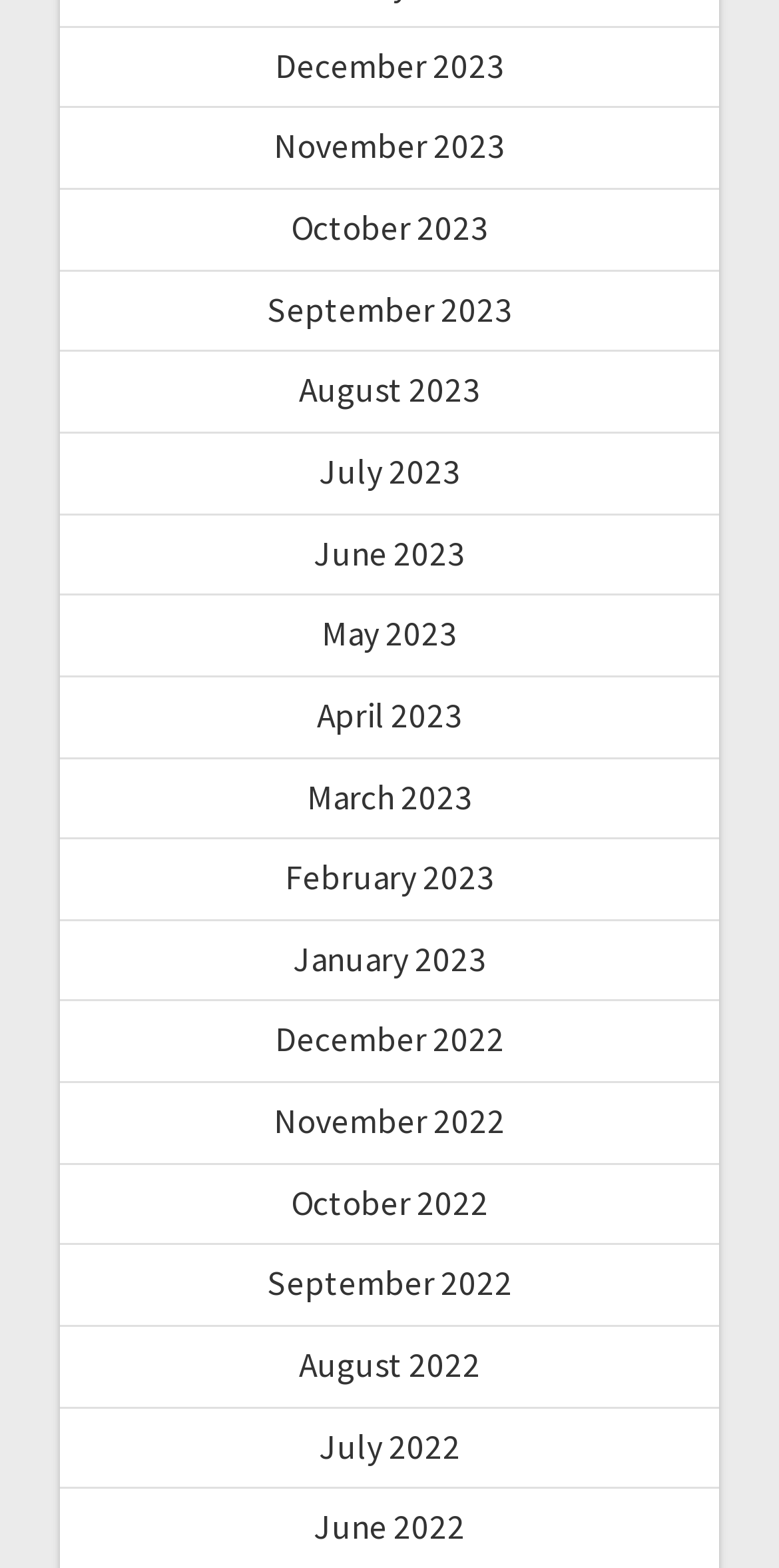Please determine the bounding box coordinates of the area that needs to be clicked to complete this task: 'View June 2023'. The coordinates must be four float numbers between 0 and 1, formatted as [left, top, right, bottom].

[0.403, 0.339, 0.597, 0.367]